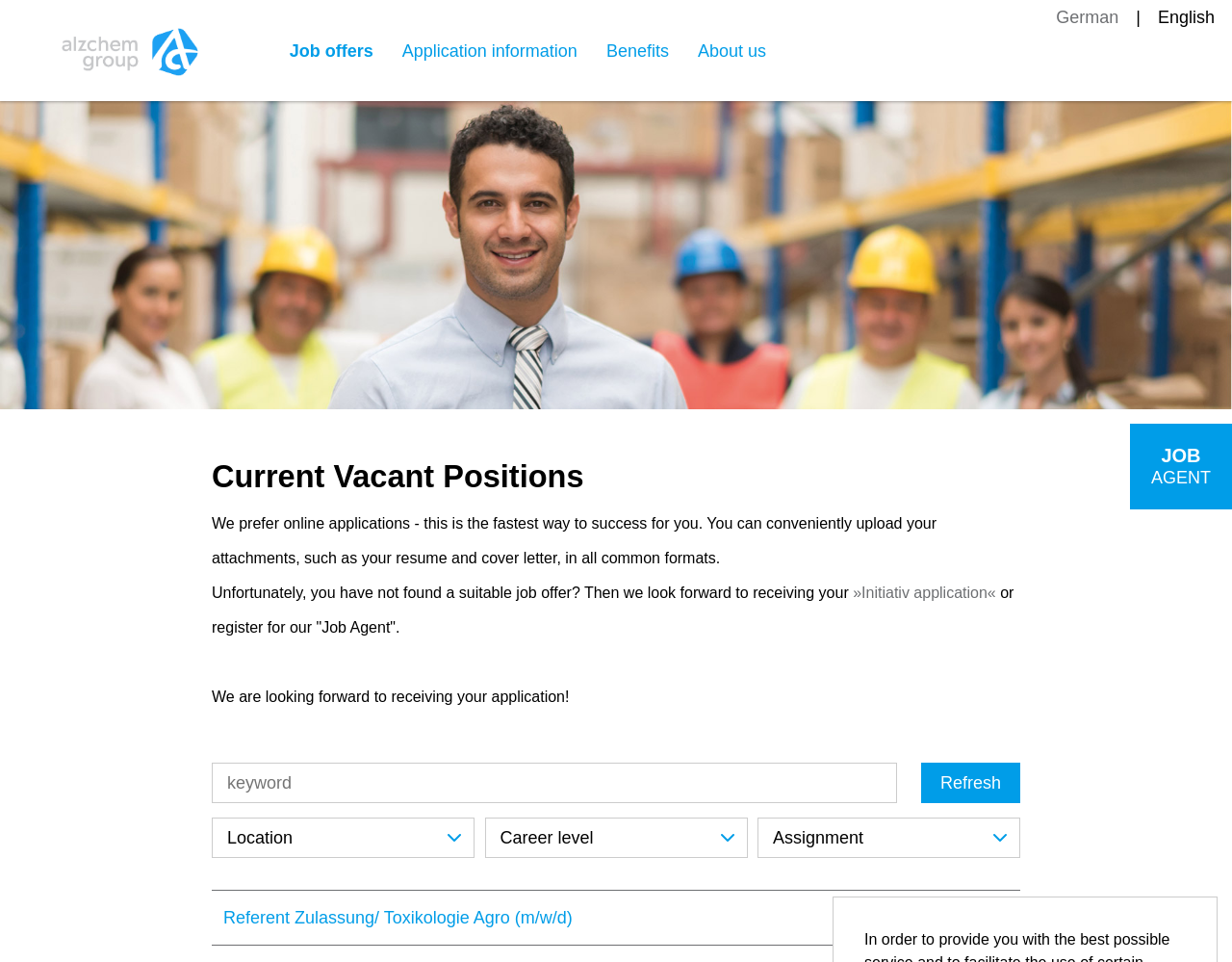Construct a thorough caption encompassing all aspects of the webpage.

The webpage is a job portal for Alzchem Group, offering various job vacancies and career opportunities in natural sciences, production/technology, and economics. 

At the top left corner, there is a logo of Alzchem Group. On the top right corner, there are language options, including German and English. Below the language options, there is a navigation menu with links to "Job offers", "Application information", "Benefits", and "About us".

The main content of the webpage is divided into two sections. The first section is headed by "Current Vacant Positions" and provides information about the application process. There is a paragraph of text explaining the benefits of online applications and a link to submit an initiavive application. Below this, there is another paragraph encouraging users to apply.

The second section is a filter area for jobs, where users can input their preferences. There is a textbox to enter keywords, a "Refresh" link, and three buttons to filter by location, career level, and assignment. 

Below the filter area, there is a list of job postings, with each posting displaying the job title, location, and a link to the job description. The first job posting is for a "Referent Zulassung/ Toxikologie Agro" position in Trostberg. 

On the bottom right corner, there is a link to register for the "Job Agent" service.